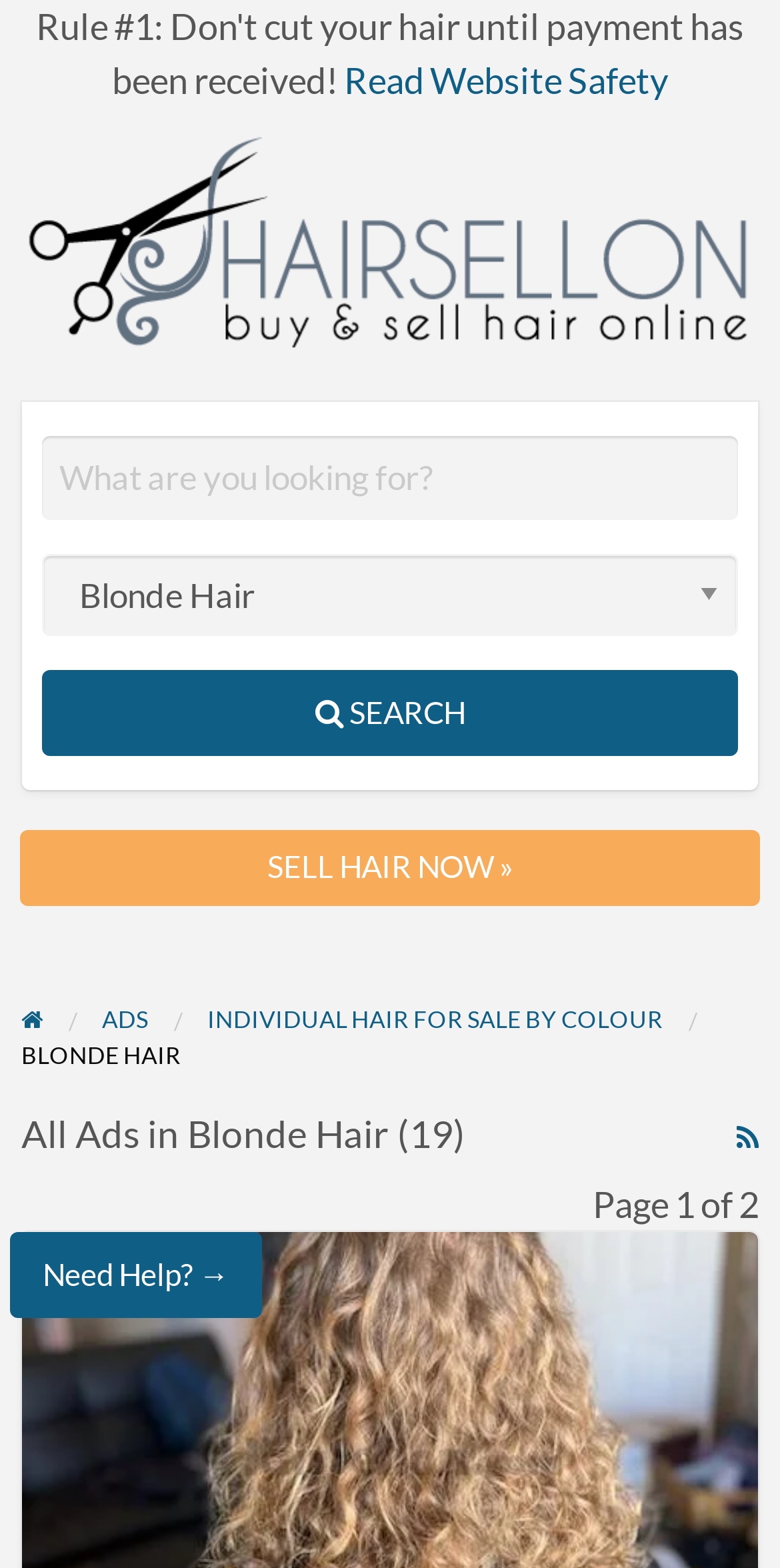Write a detailed summary of the webpage.

The webpage is a platform for buying and selling blonde hair, specifically on HairSellon. At the top, there is a link to "Read Website Safety" positioned near the center of the page. Below it, a large figure or image takes up the full width of the page. 

A search bar is located in the middle of the page, spanning almost the entire width. It consists of a search box with a placeholder text "What are you looking for?", a combobox, and a "SEARCH" button. 

On the right side of the page, there is a prominent link to "SELL HAIR NOW »". Below it, a navigation section displays breadcrumbs, featuring links to "ADS", "INDIVIDUAL HAIR FOR SALE BY COLOUR", and a static text "BLONDE HAIR". 

Further down, a header section contains a link to an RSS feed for ad tags related to blonde hair, a heading that reads "All Ads in Blonde Hair (19)", and a static text indicating the current page number, "Page 1 of 2". 

At the bottom of the page, a "Need Help? →" link is positioned on the left side, which has a popup menu.